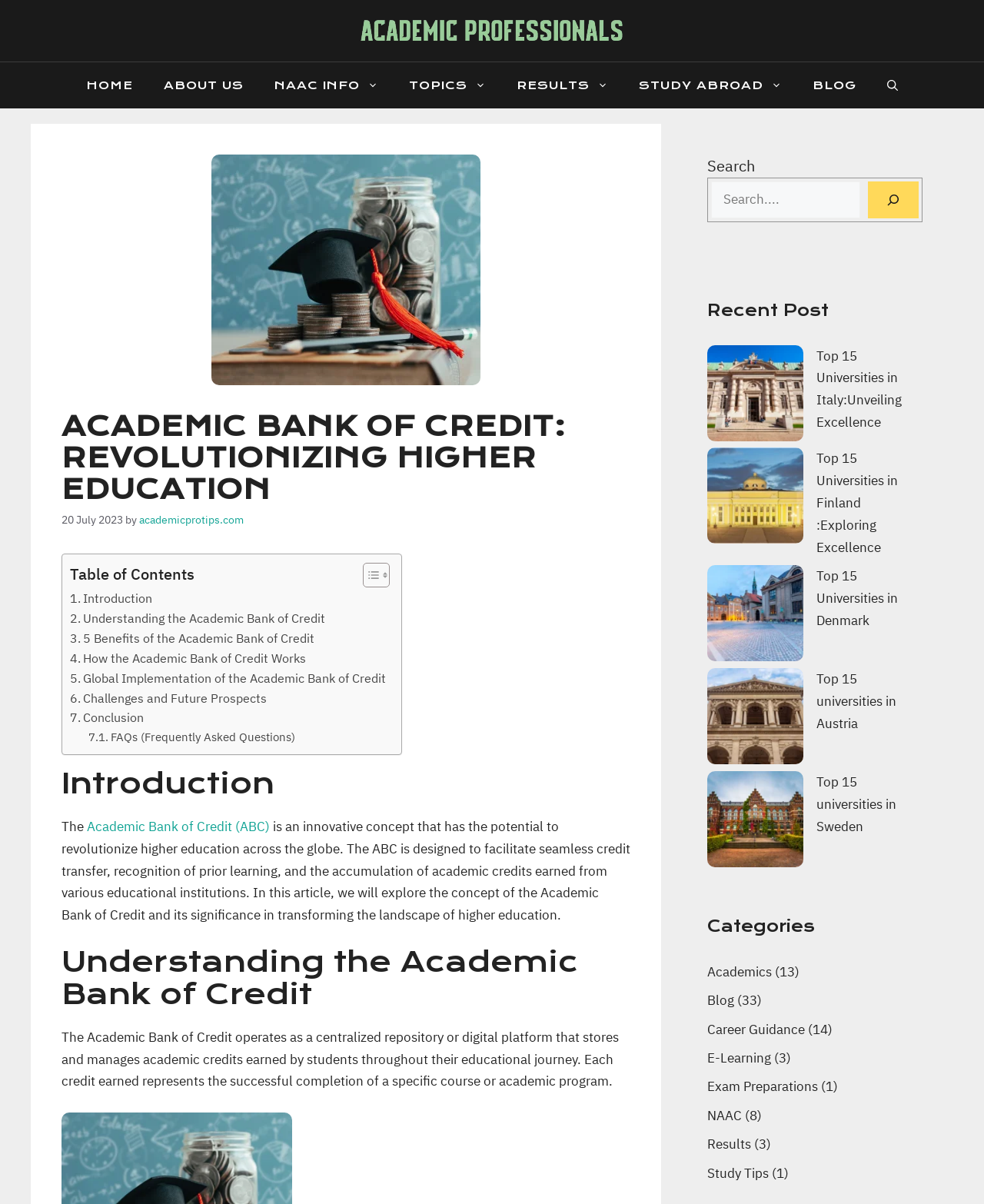Respond to the question below with a single word or phrase:
How many links are in the 'Recent Post' section?

5